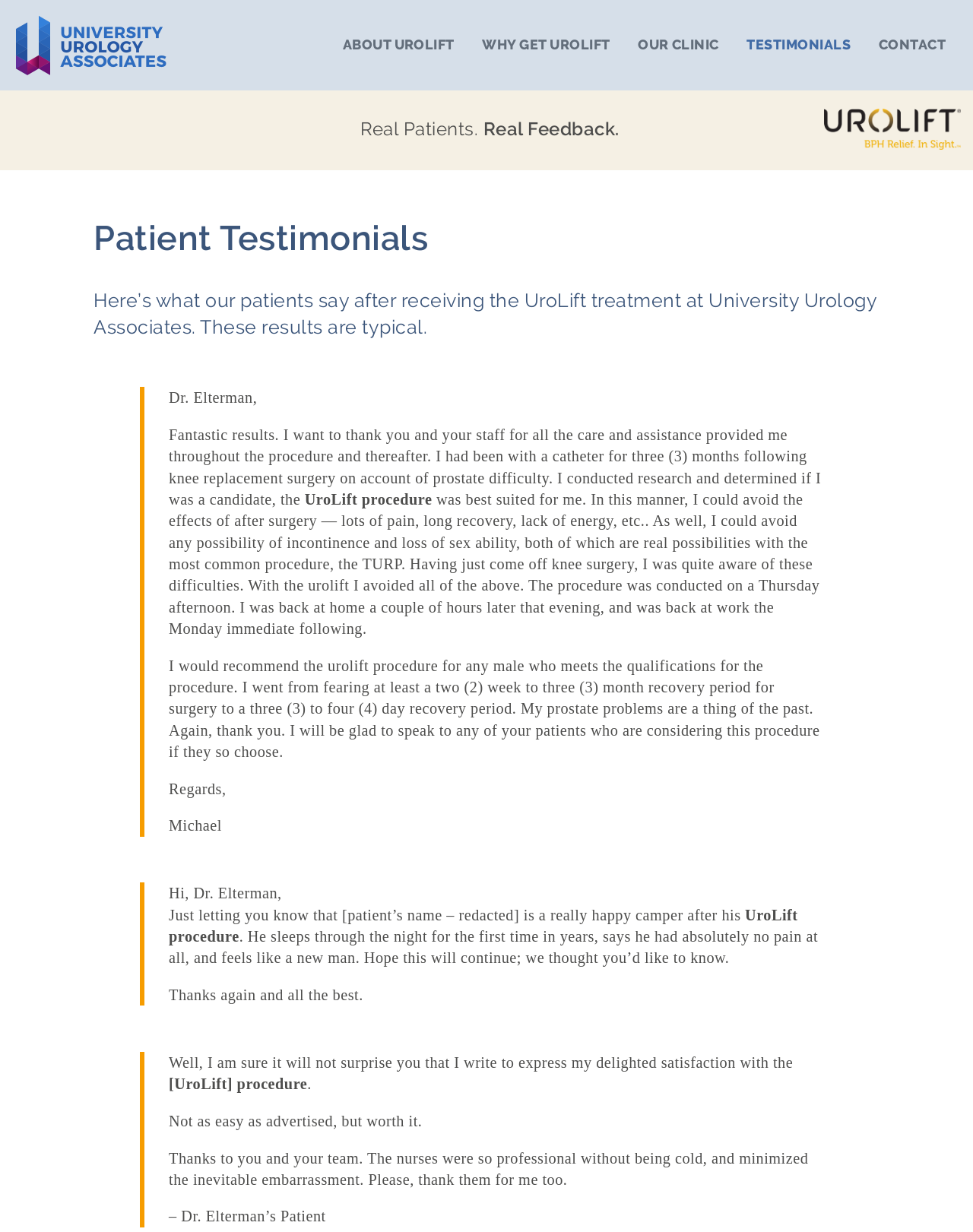Please examine the image and answer the question with a detailed explanation:
What is the name of the doctor mentioned in the testimonials?

The name 'Dr. Elterman' is mentioned in multiple testimonials on the webpage, indicating that he is the doctor who performed the UroLift procedure on the patients who provided the testimonials.